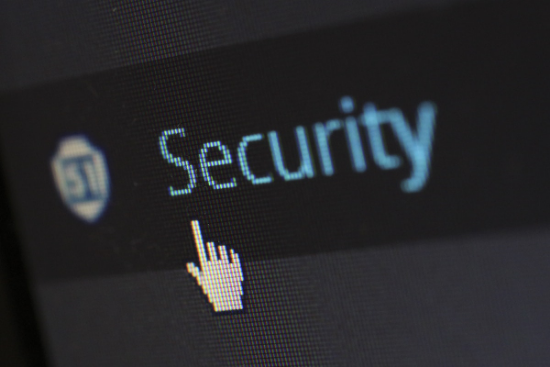Create a detailed narrative that captures the essence of the image.

The image depicts a close-up view of a digital interface featuring the word "Security" alongside an icon that appears to represent a security feature. A cursor is hovering over the text, suggesting that it is an interactive element, likely a button or a link related to security settings or information on the platform. This visual emphasizes the importance of security in digital spaces, reinforcing the idea that users should be proactive about safeguarding their personal data, especially in the context of financial apps and online transactions. The presence of the security icon signifies a focus on protecting user information, aligning with broader themes of digital safety and privacy.